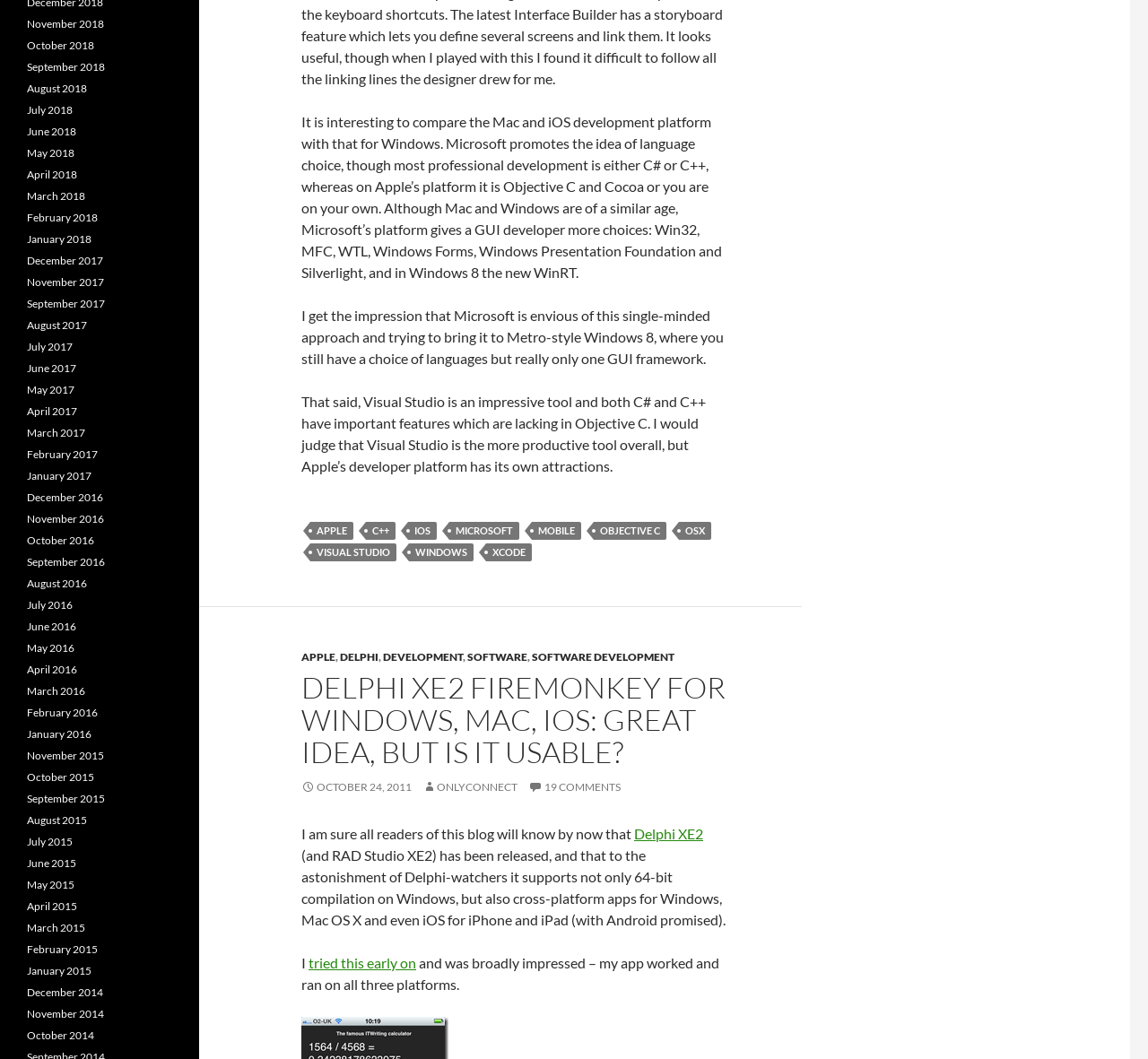What is the category of the links at the bottom of the page?
Based on the visual, give a brief answer using one word or a short phrase.

Archive